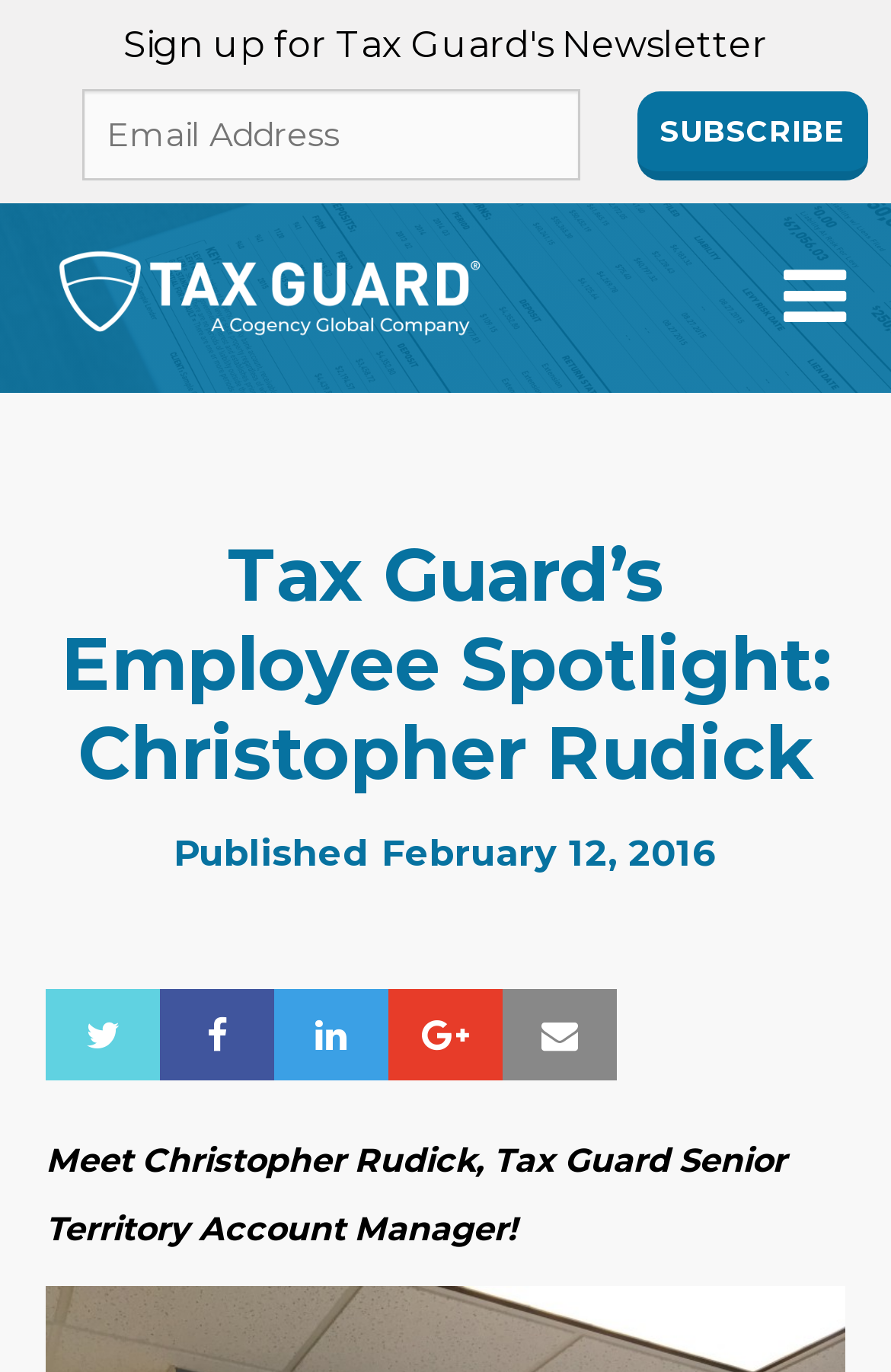Identify the bounding box coordinates for the UI element described as: "name="ma-form-element-yui_3_18_1_1_1490278703747_2482" placeholder="Email Address"". The coordinates should be provided as four floats between 0 and 1: [left, top, right, bottom].

[0.091, 0.065, 0.65, 0.132]